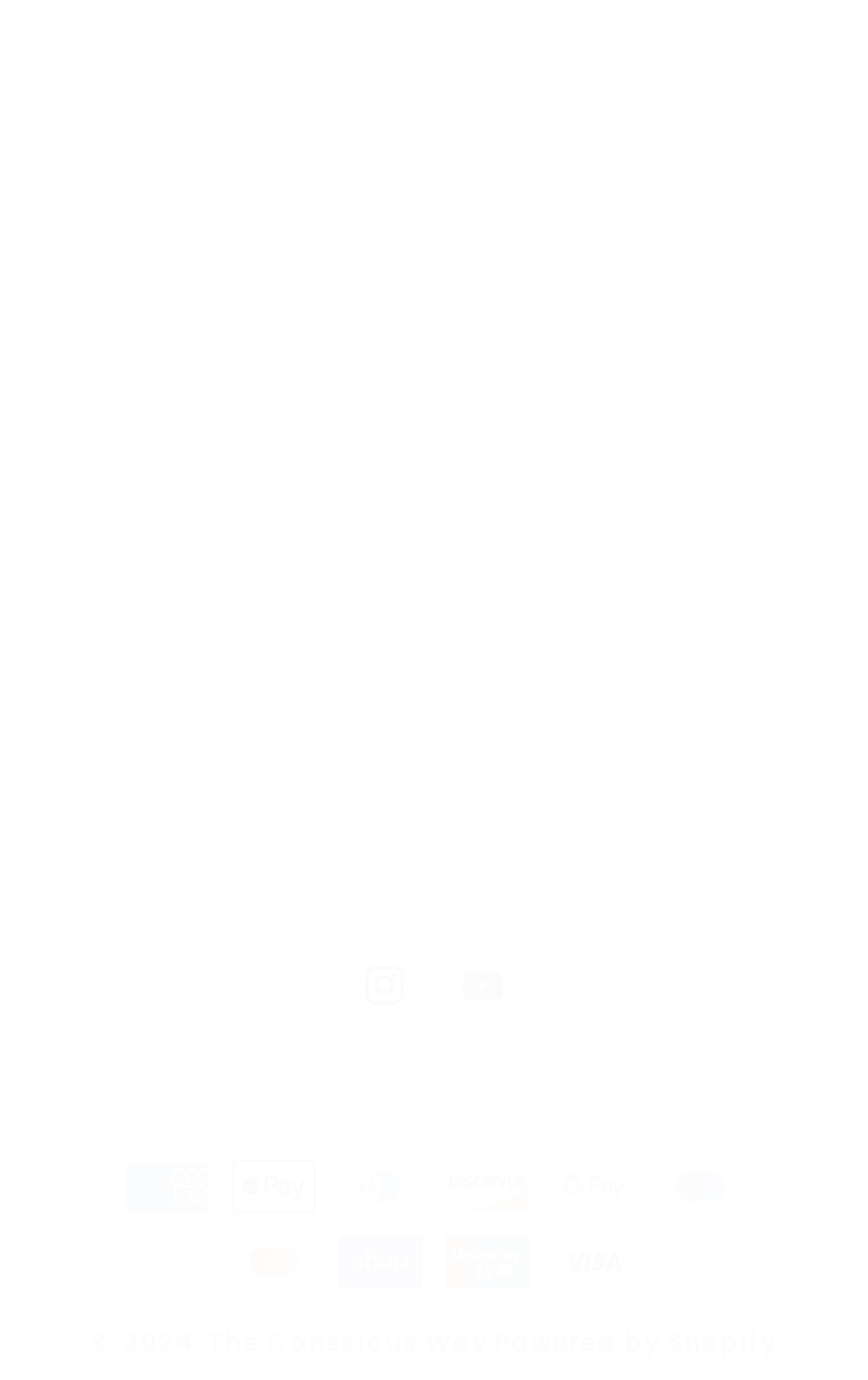Identify the bounding box coordinates for the UI element described as: "YouTube".

[0.5, 0.679, 0.613, 0.75]